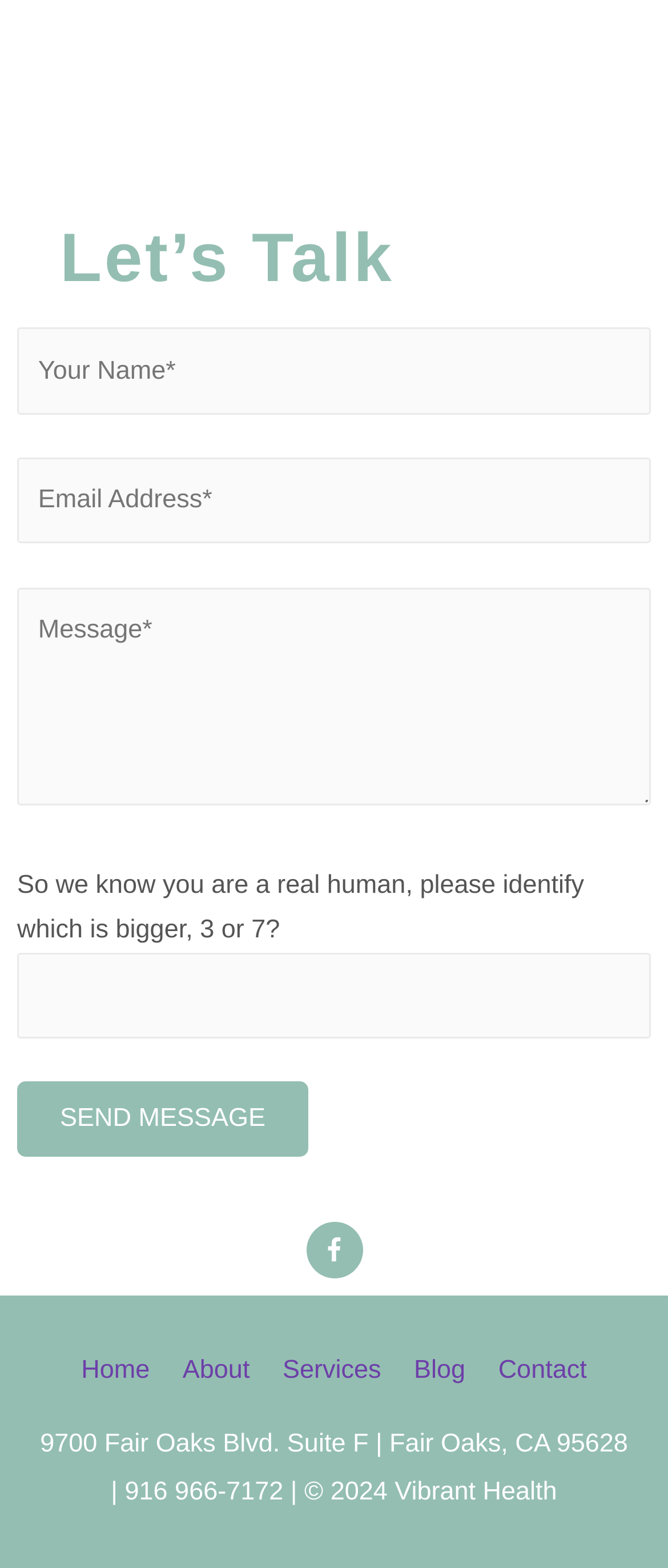Using the given description, provide the bounding box coordinates formatted as (top-left x, top-left y, bottom-right x, bottom-right y), with all values being floating point numbers between 0 and 1. Description: Services

[0.404, 0.865, 0.59, 0.883]